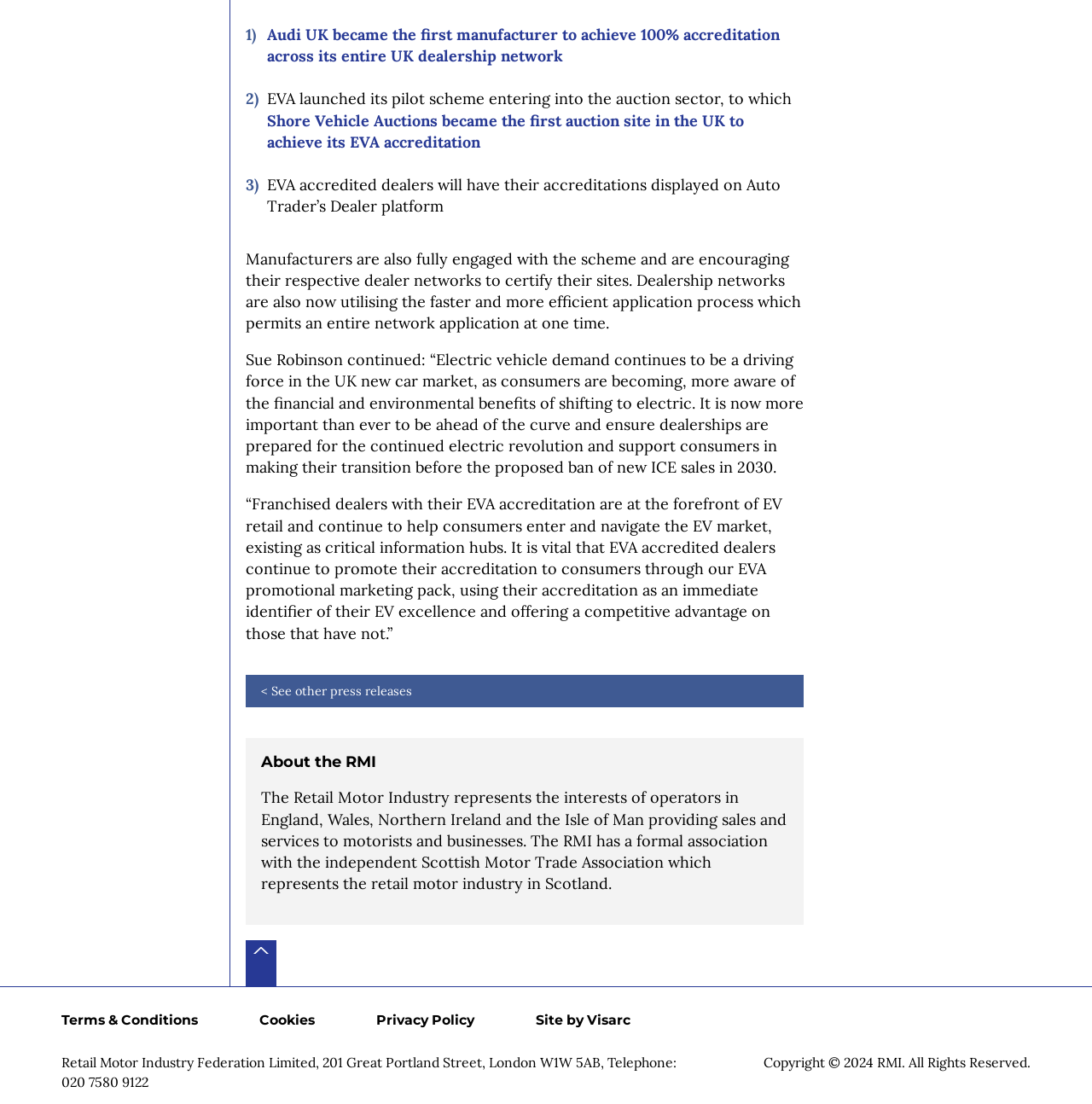Specify the bounding box coordinates of the area that needs to be clicked to achieve the following instruction: "Learn more about Shore Vehicle Auctions".

[0.245, 0.1, 0.681, 0.137]